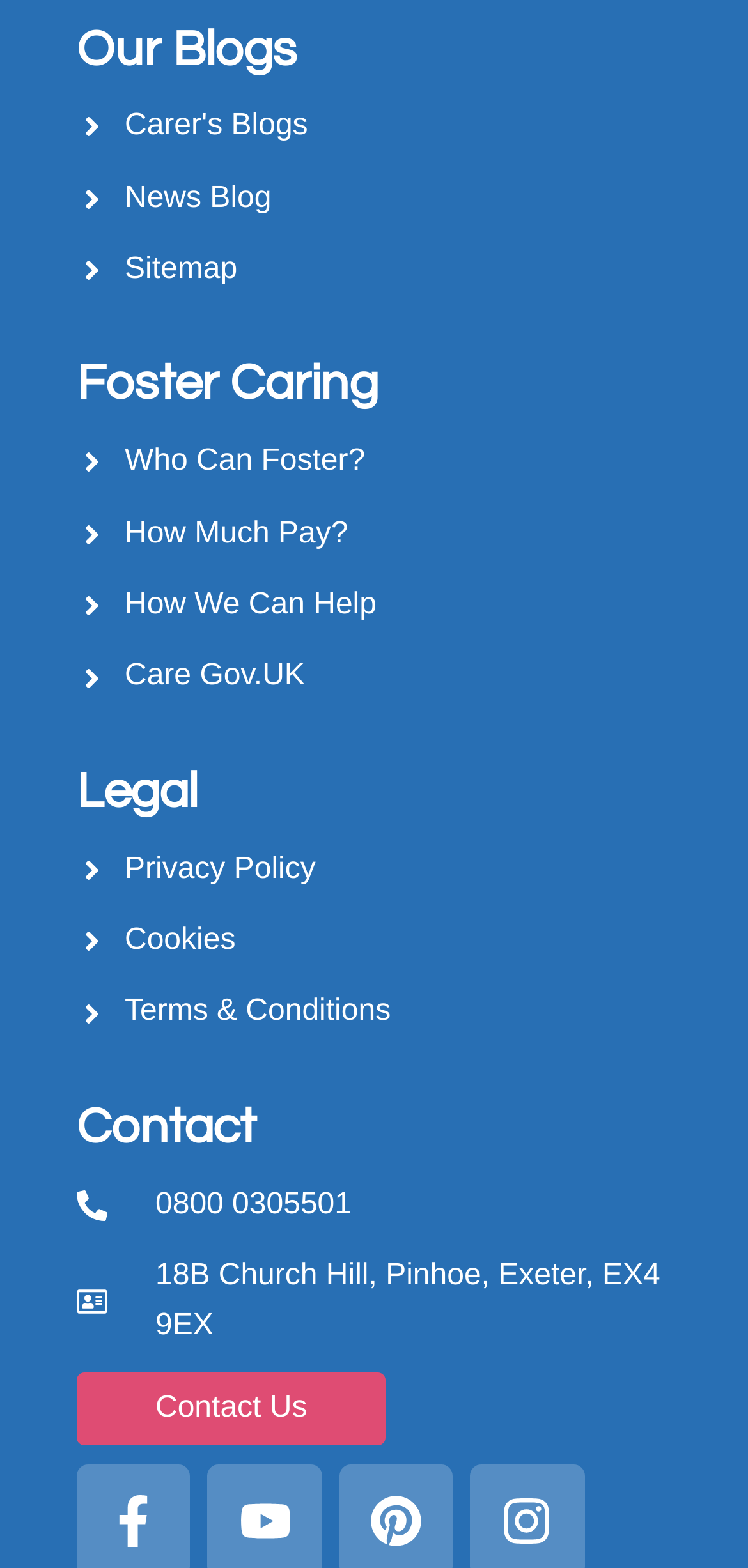Answer the question using only one word or a concise phrase: How many images are at the bottom of the webpage?

4